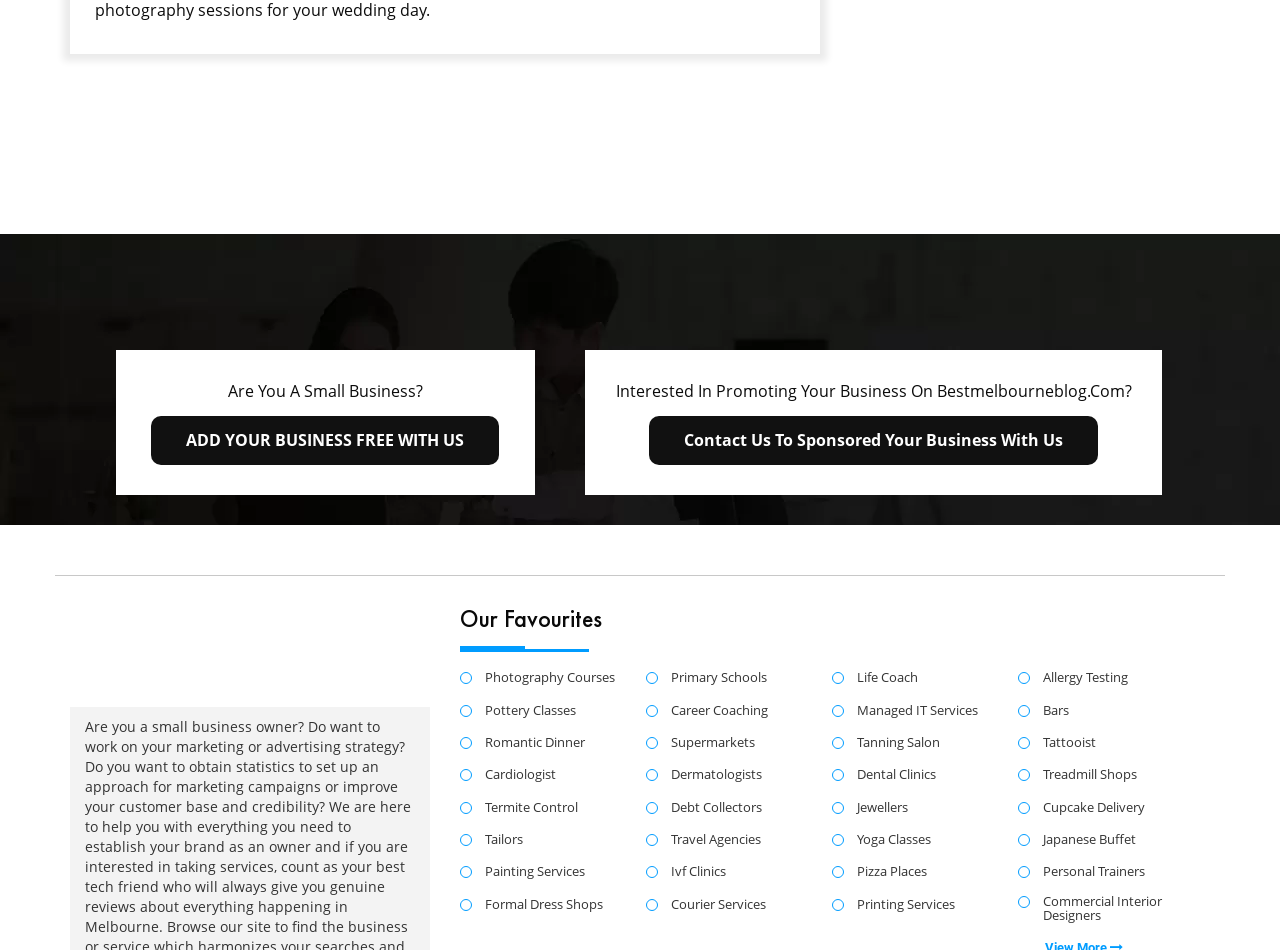Please locate the bounding box coordinates of the region I need to click to follow this instruction: "Check out 'Romantic Dinner'".

[0.359, 0.774, 0.457, 0.805]